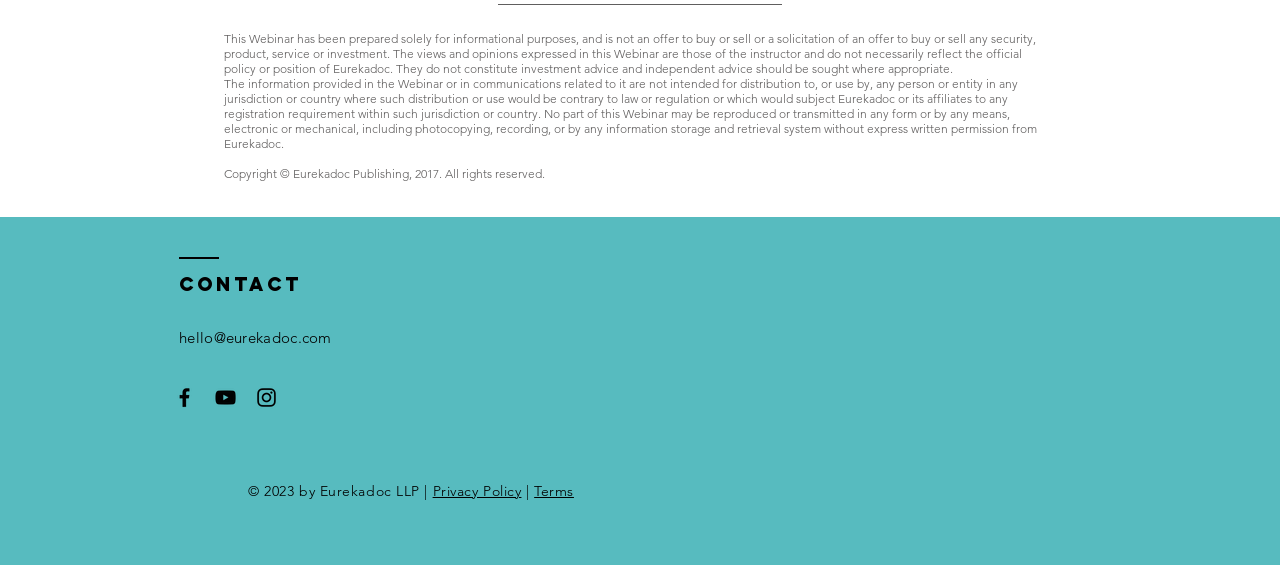For the following element description, predict the bounding box coordinates in the format (top-left x, top-left y, bottom-right x, bottom-right y). All values should be floating point numbers between 0 and 1. Description: hello@eurekadoc.com

[0.14, 0.573, 0.261, 0.604]